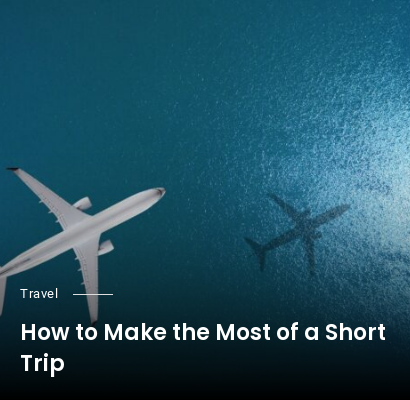Explain the image with as much detail as possible.

The image showcases an airplane flying above a serene blue ocean, symbolizing the excitement of travel and exploration. Positioned underneath the airplane, the text reads "How to Make the Most of a Short Trip," suggesting that this content focuses on tips and strategies for maximizing enjoyment during brief travels. The "Travel" label further emphasizes the theme, inviting readers to delve into this insightful guide aimed at enhancing their travel experiences, especially for short getaways. This image captures the essence of adventure and the joy of discovering new places, making it an engaging visual for those eager to learn how to optimize their travel time.